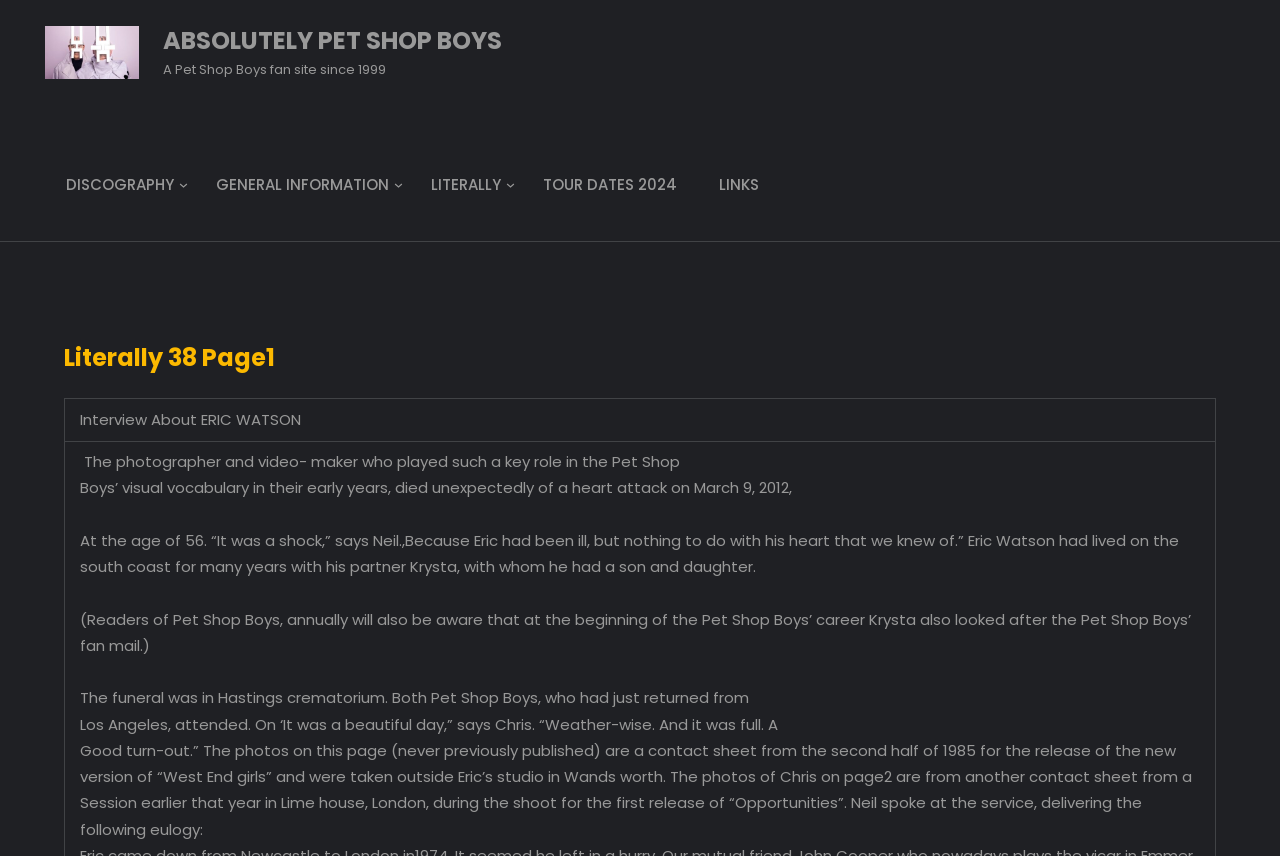Can you determine the bounding box coordinates of the area that needs to be clicked to fulfill the following instruction: "View the Literally 38 Page1 heading"?

[0.05, 0.399, 0.95, 0.437]